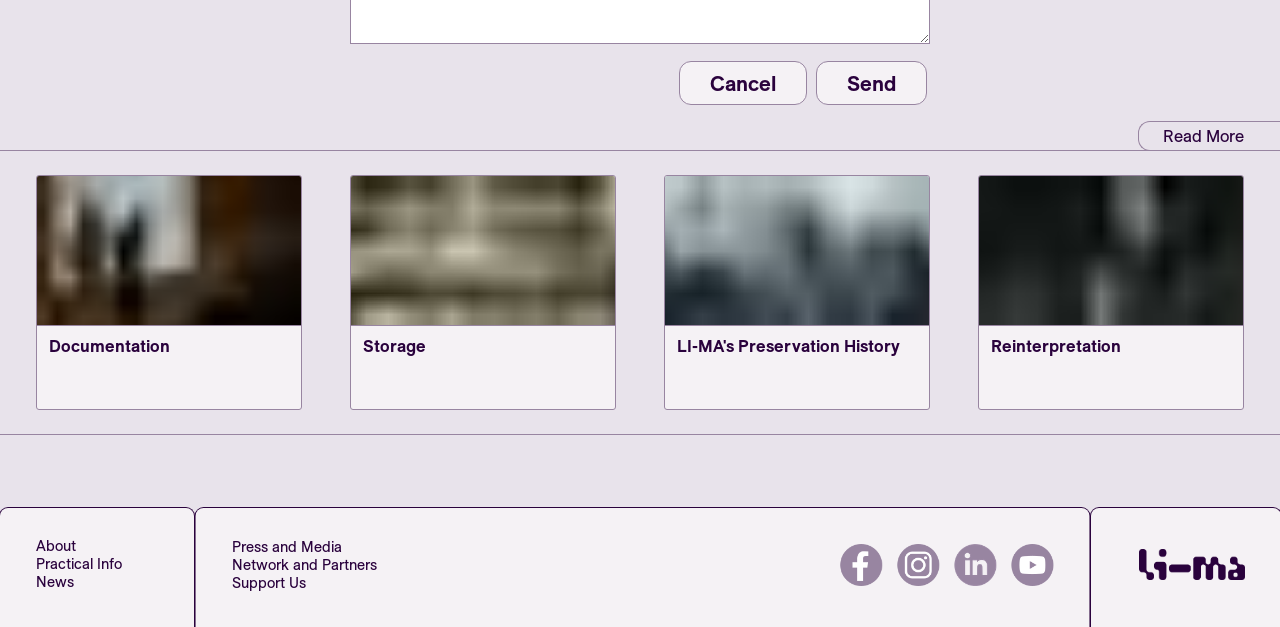Provide a one-word or one-phrase answer to the question:
How many social media links are present at the bottom of the page?

4